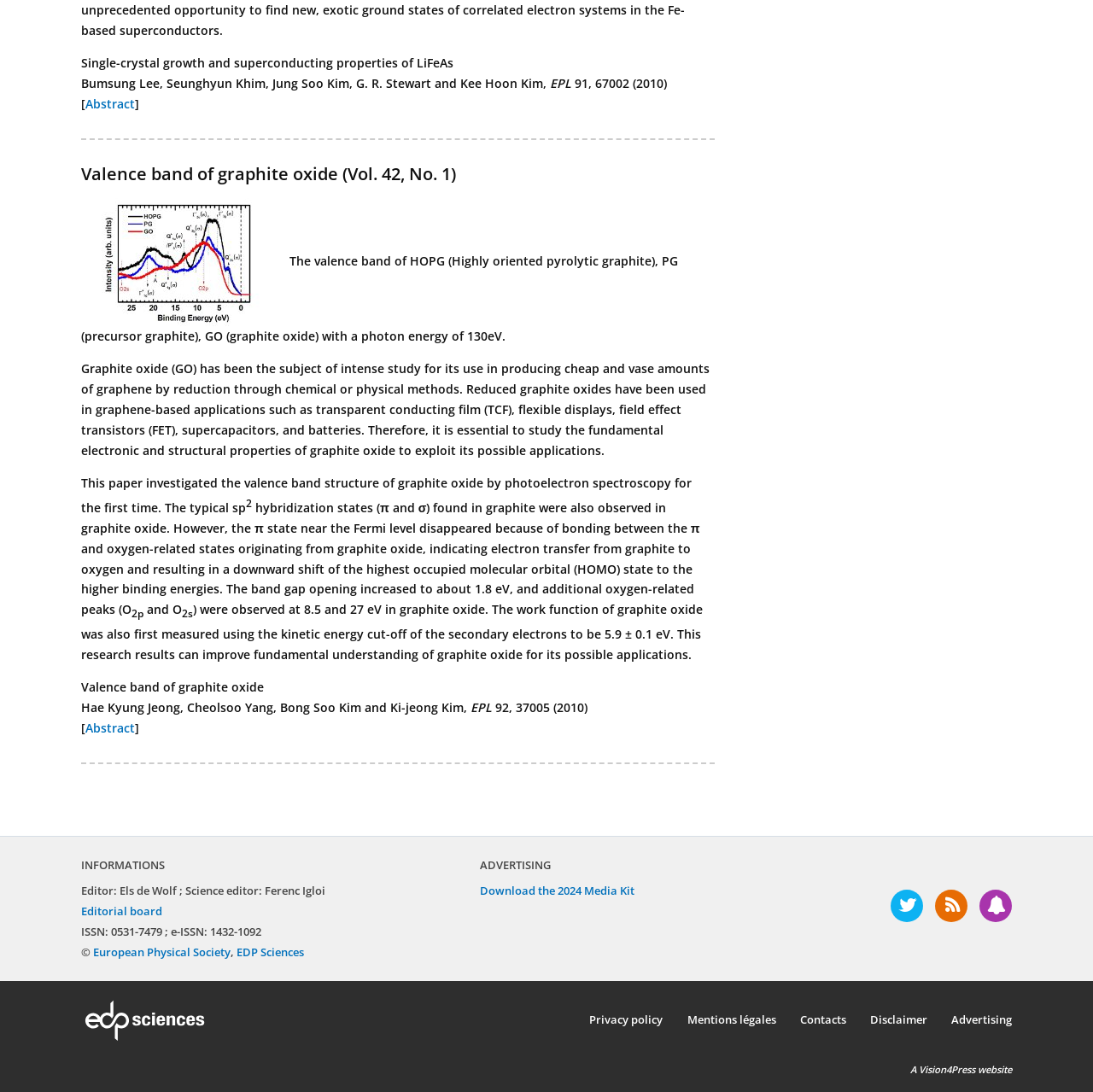What is the ISSN of the journal?
Based on the screenshot, give a detailed explanation to answer the question.

I found the ISSN of the journal by looking at the StaticText element with the text 'ISSN: 0531-7479 ; e-ISSN: 1432-1092' which is located at the bottom of the webpage.